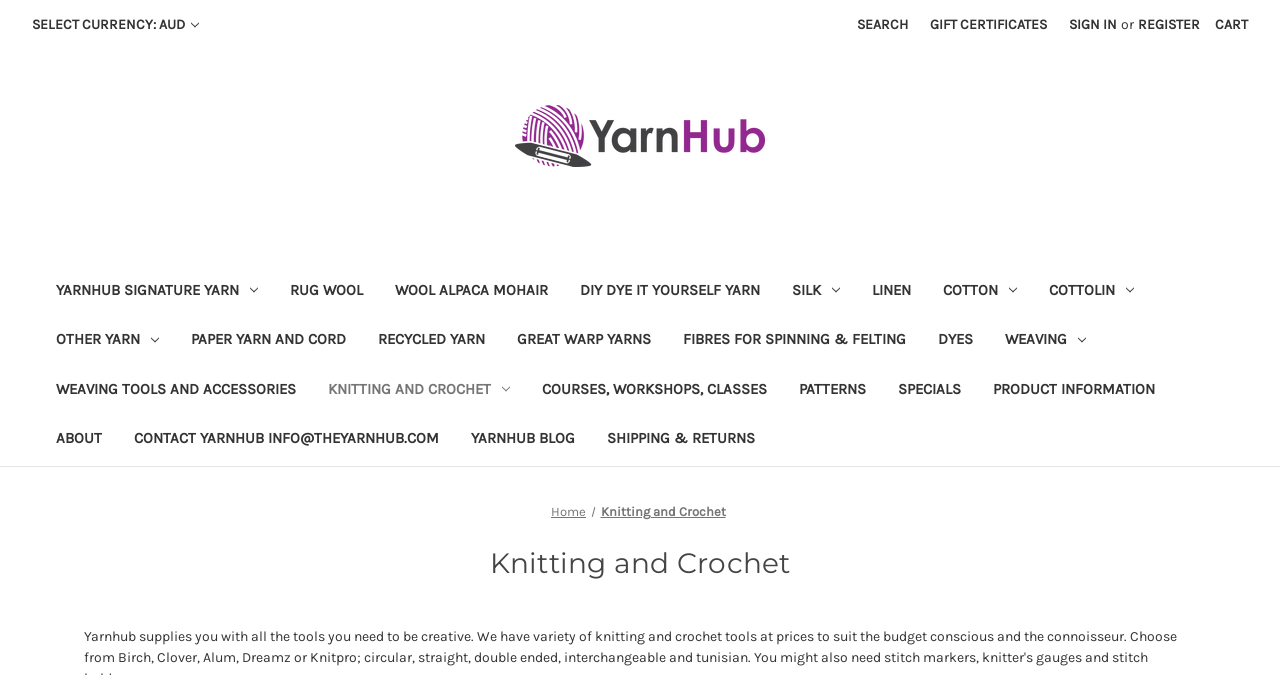What types of yarn are available on the website?
Please provide a single word or phrase in response based on the screenshot.

Various types